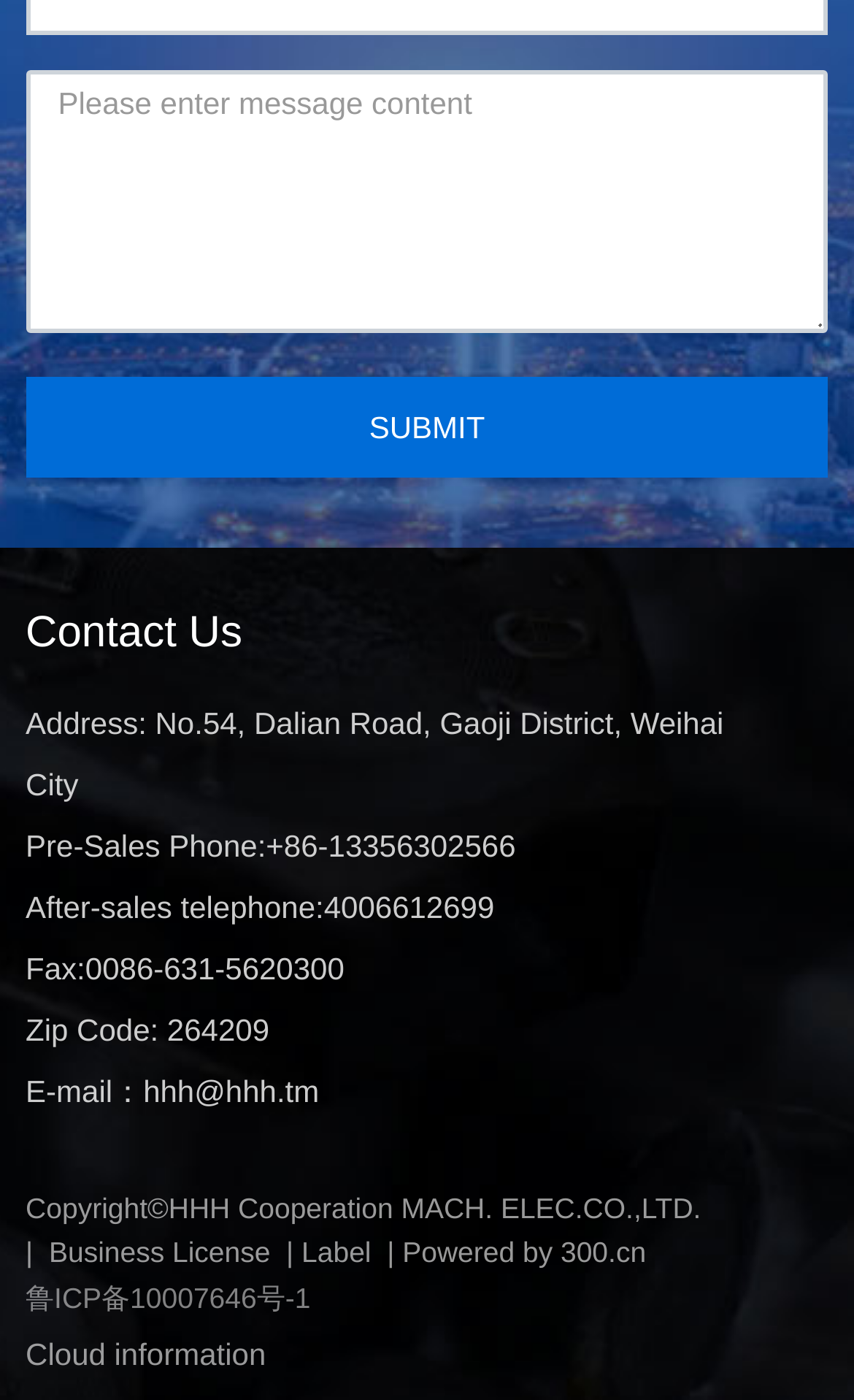Using the description "0086-631-5620300", predict the bounding box of the relevant HTML element.

[0.1, 0.679, 0.403, 0.704]